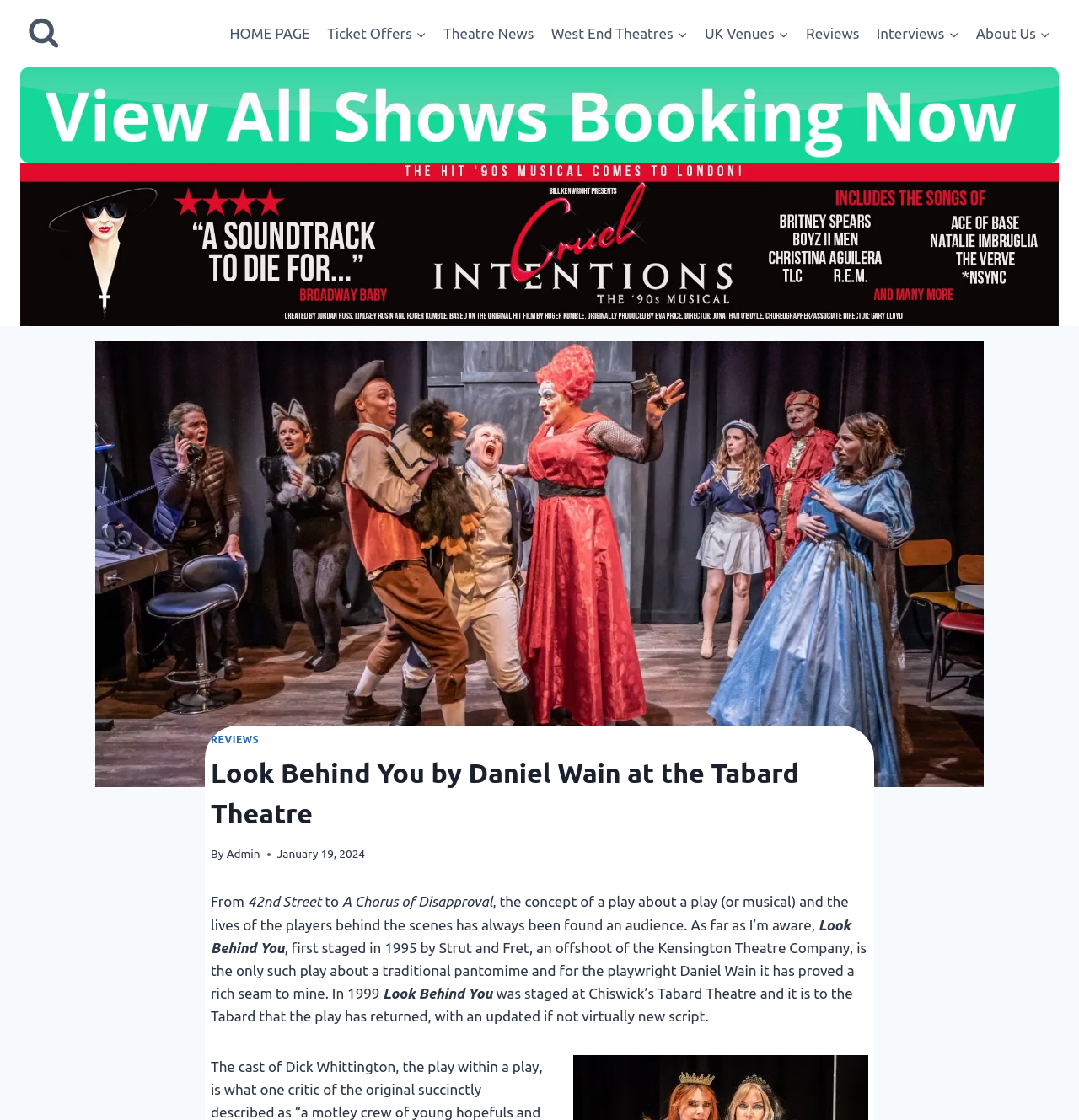Where is the play being staged?
Answer the question with as much detail as you can, using the image as a reference.

I found the answer by looking at the header section of the webpage, where it says 'Look Behind You by Daniel Wain at the Tabard Theatre'. The play is being staged at the Tabard Theatre.